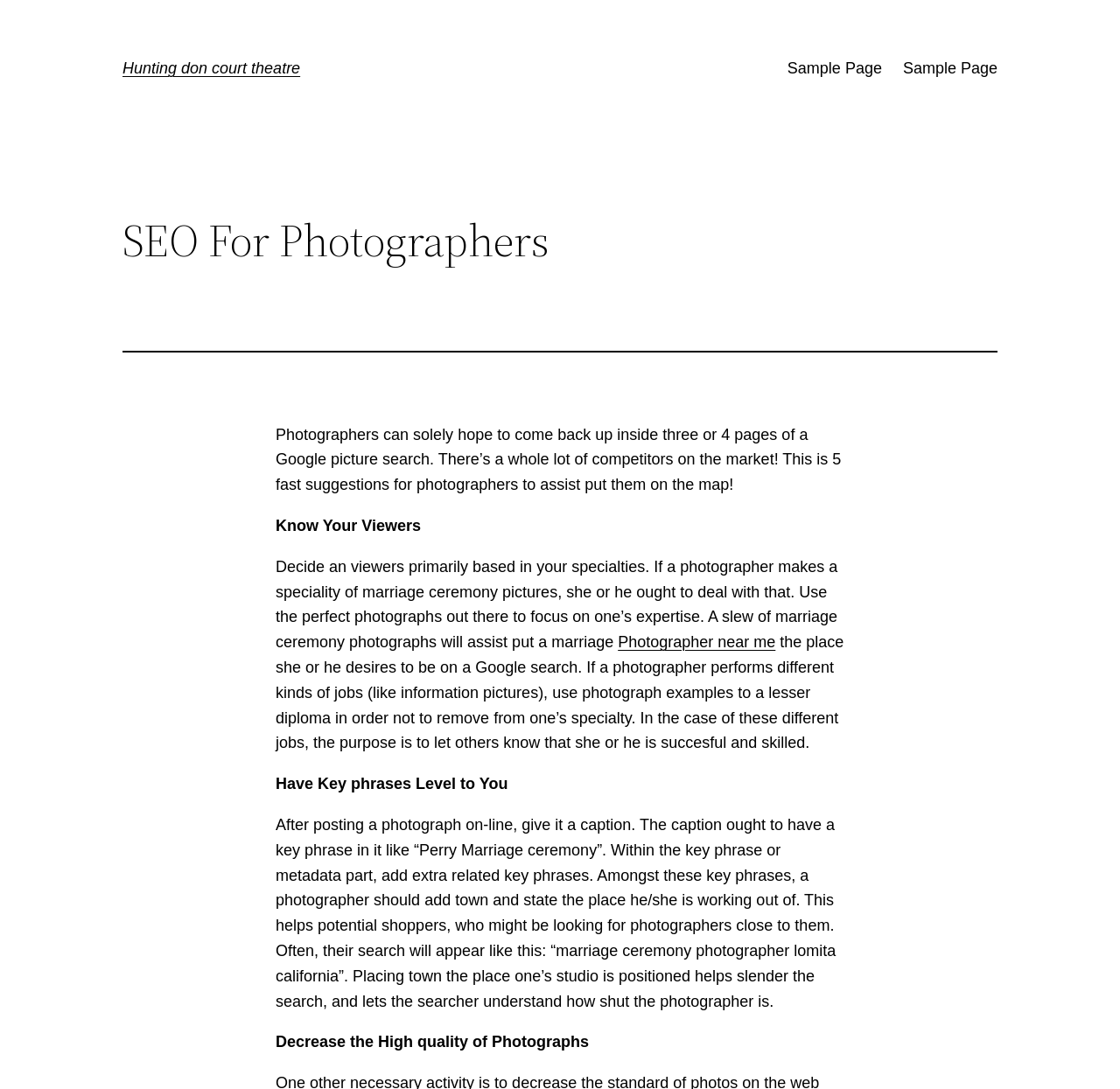What is the suggested approach to showcasing different types of photography work?
By examining the image, provide a one-word or phrase answer.

Focus on specialty